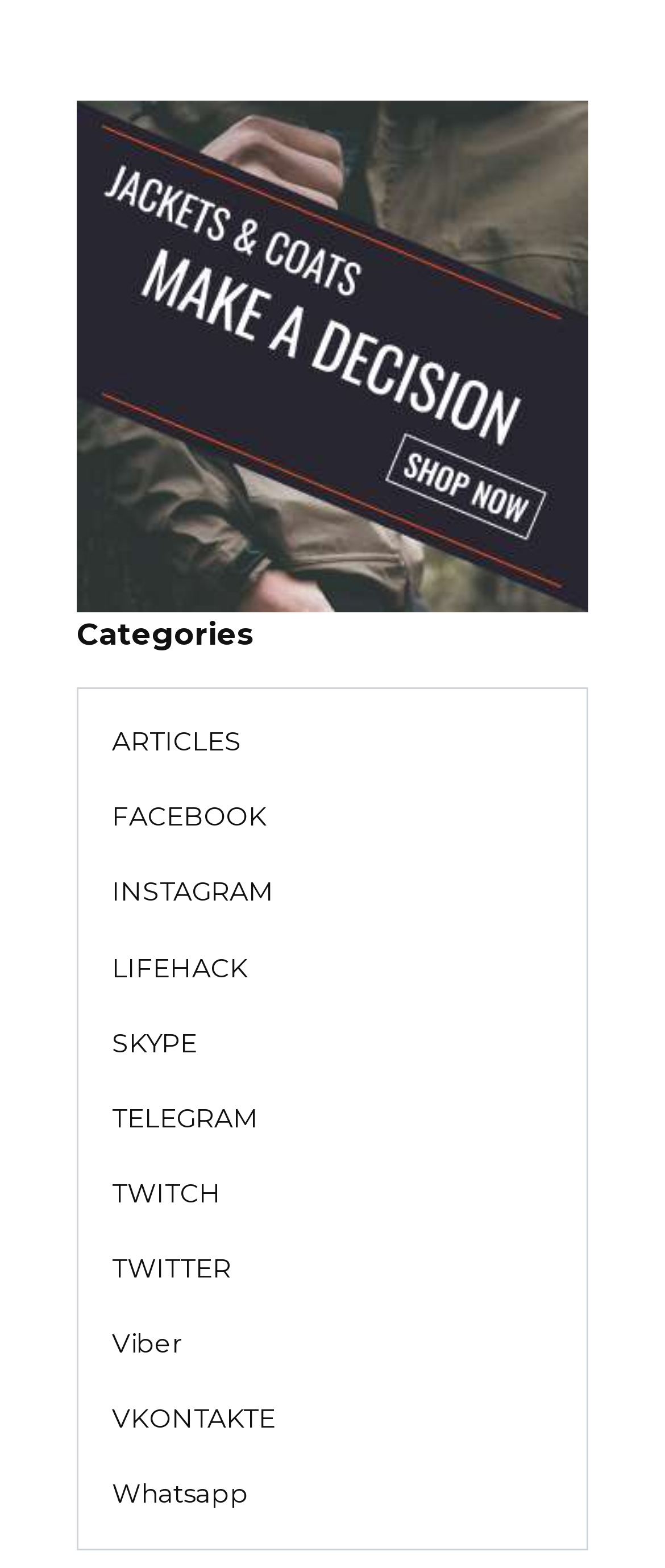Provide a short, one-word or phrase answer to the question below:
What is the first category listed?

ARTICLES